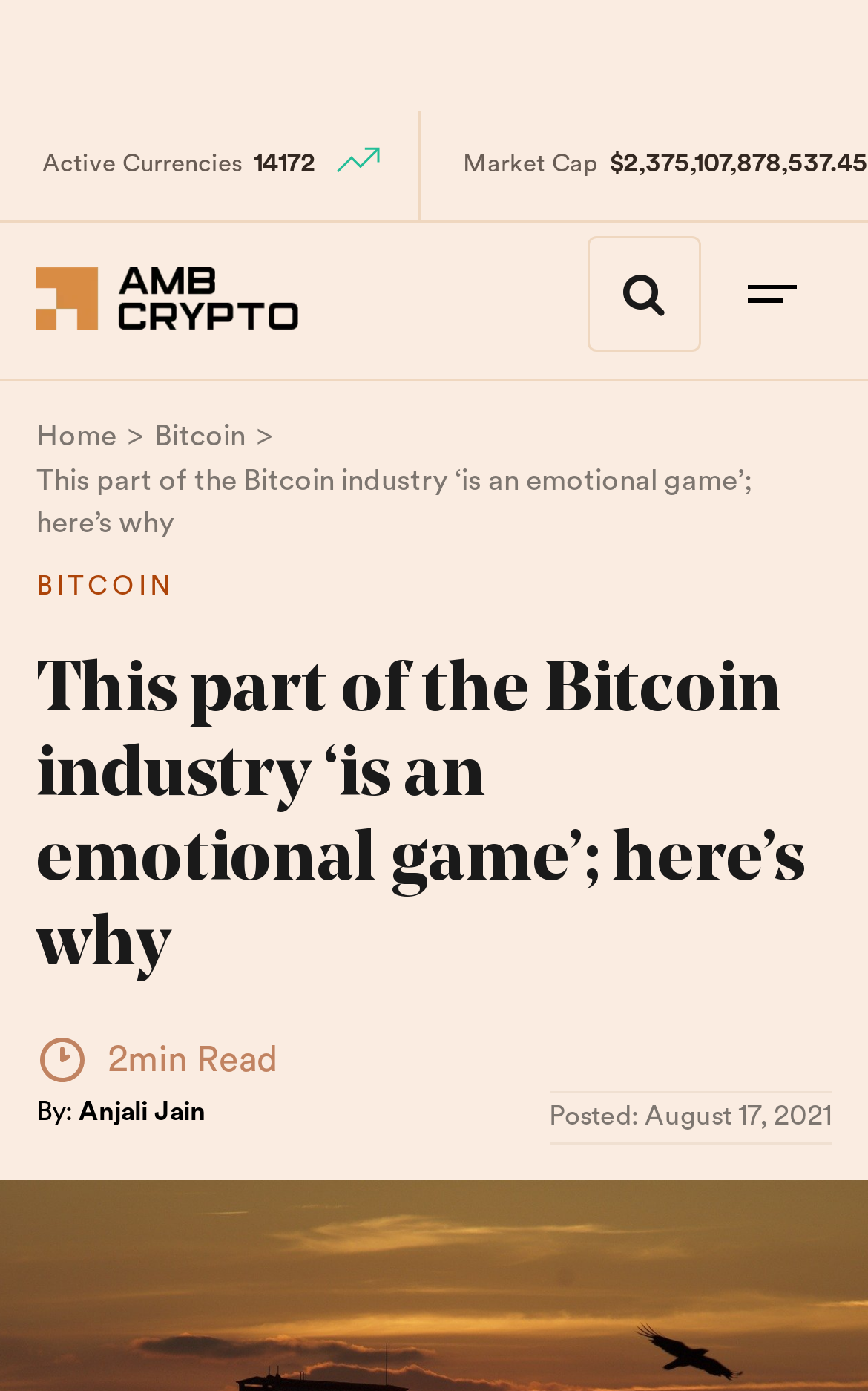Using the given element description, provide the bounding box coordinates (top-left x, top-left y, bottom-right x, bottom-right y) for the corresponding UI element in the screenshot: parent_node: AMBCrypto

[0.042, 0.211, 0.344, 0.243]